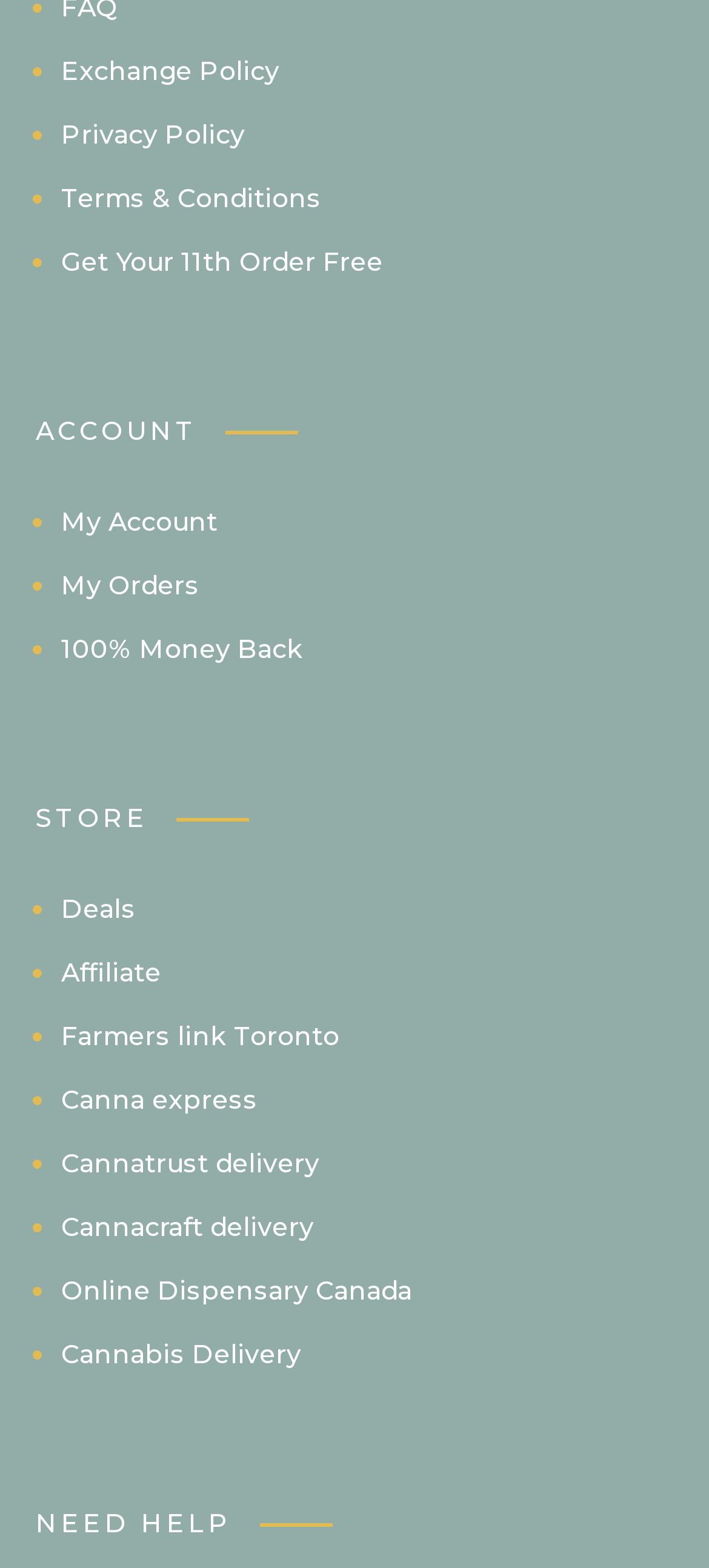Provide a one-word or brief phrase answer to the question:
What is the category above the 'Get Your 11th Order Free' link?

None